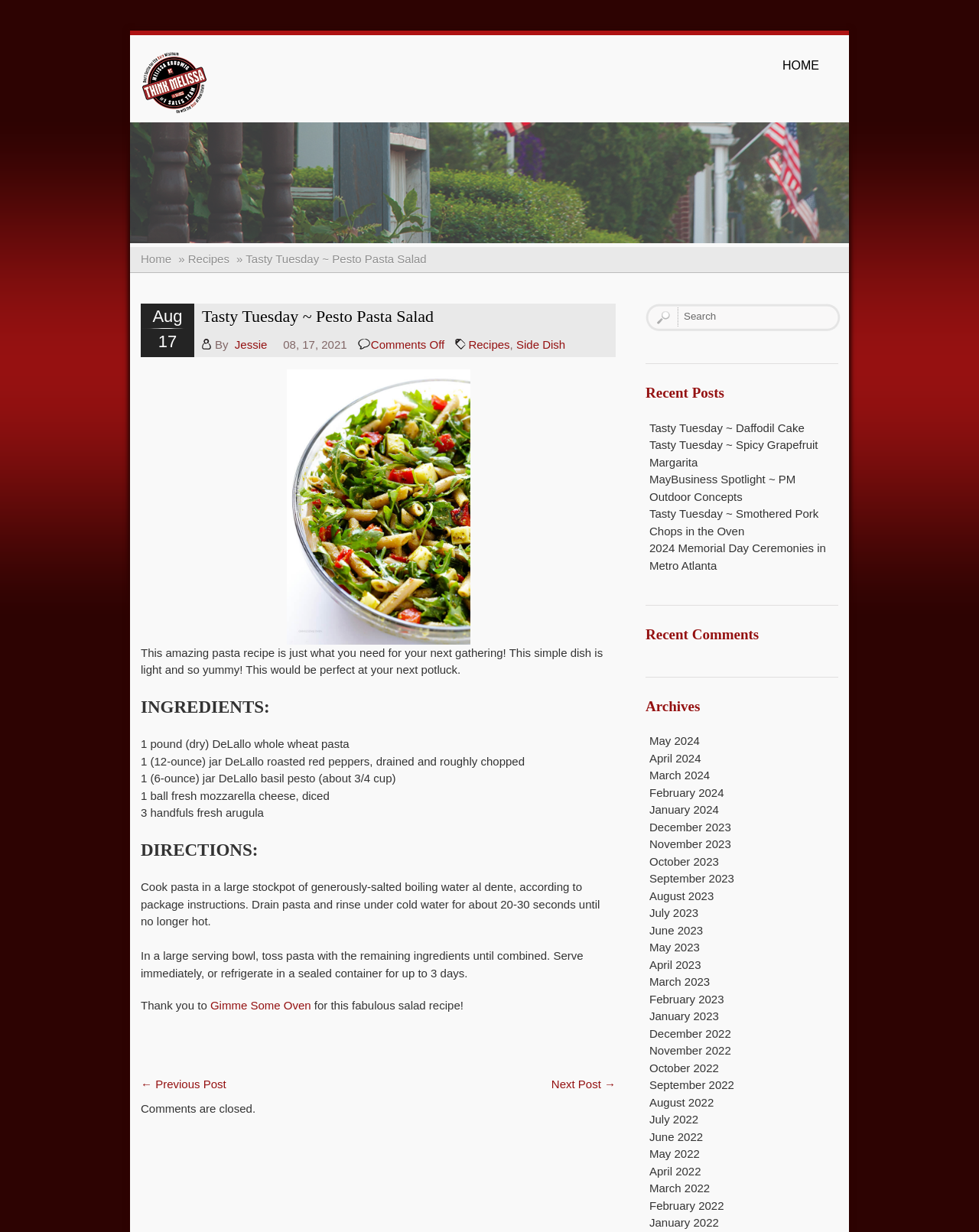Locate the coordinates of the bounding box for the clickable region that fulfills this instruction: "go to レストラン page".

None